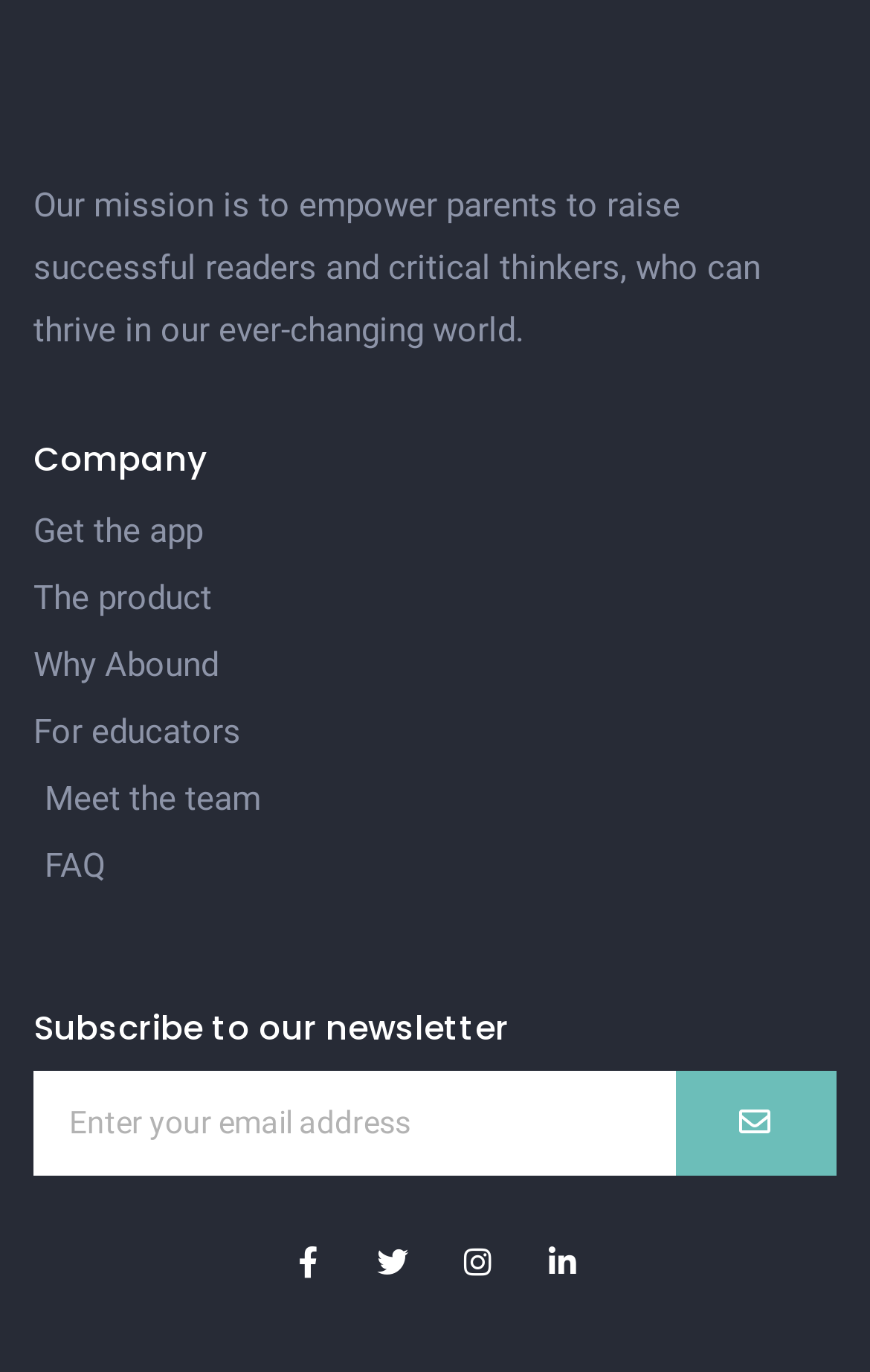Predict the bounding box coordinates of the area that should be clicked to accomplish the following instruction: "Subscribe to our newsletter". The bounding box coordinates should consist of four float numbers between 0 and 1, i.e., [left, top, right, bottom].

[0.038, 0.731, 0.585, 0.765]